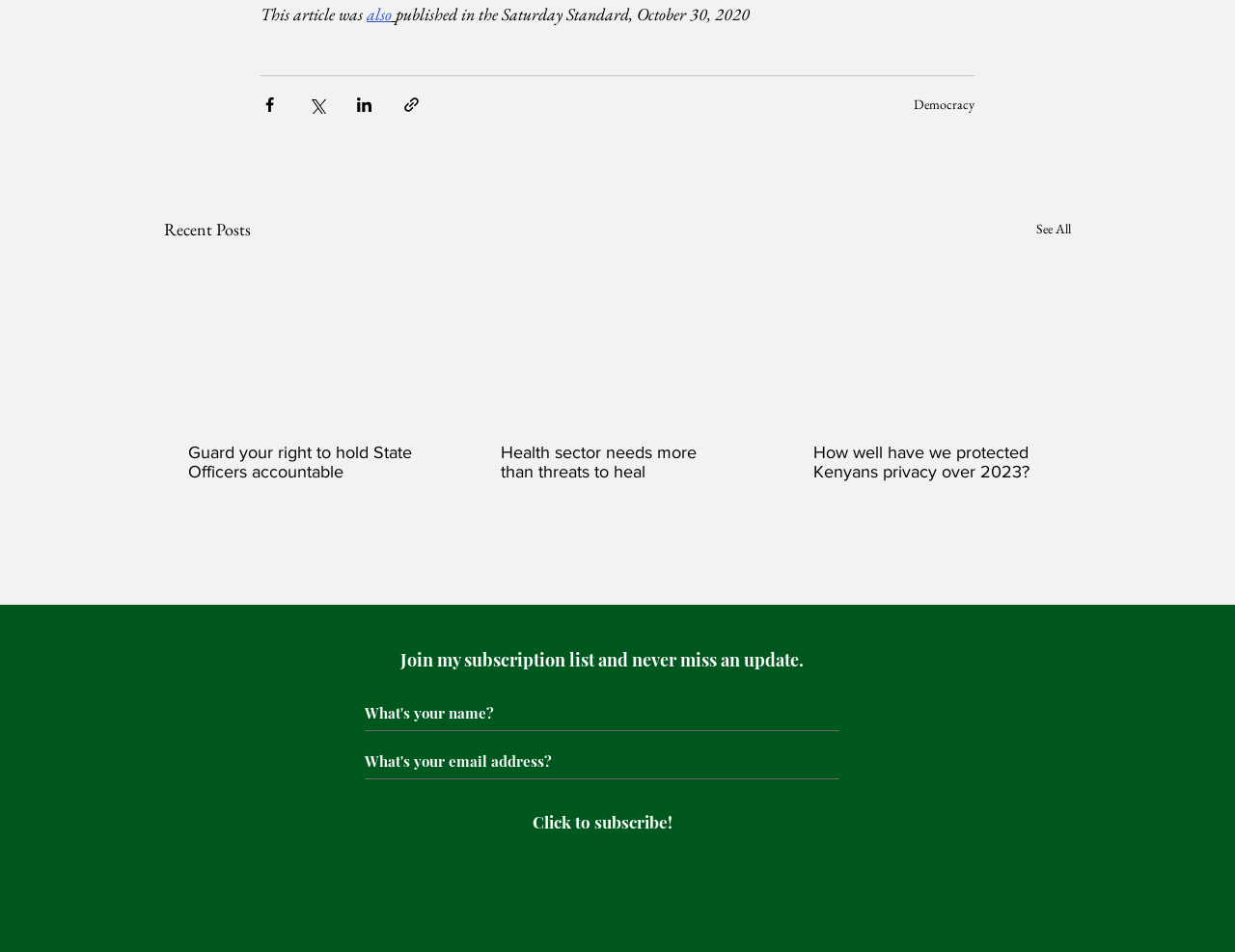Please find the bounding box coordinates of the element that you should click to achieve the following instruction: "Visit Twitter". The coordinates should be presented as four float numbers between 0 and 1: [left, top, right, bottom].

[0.405, 0.899, 0.434, 0.937]